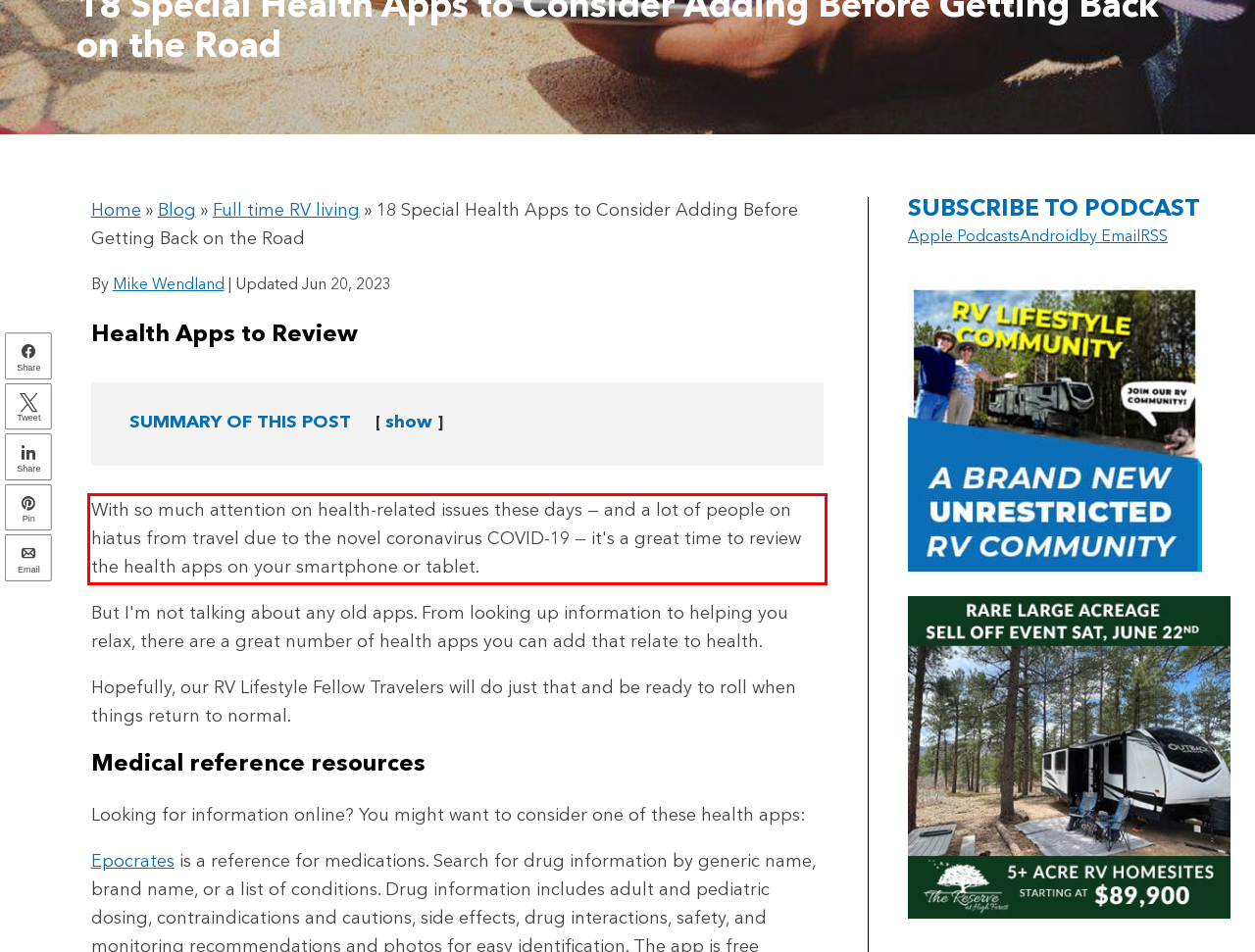Given a screenshot of a webpage with a red bounding box, extract the text content from the UI element inside the red bounding box.

With so much attention on health-related issues these days — and a lot of people on hiatus from travel due to the novel coronavirus COVID-19 — it's a great time to review the health apps on your smartphone or tablet.